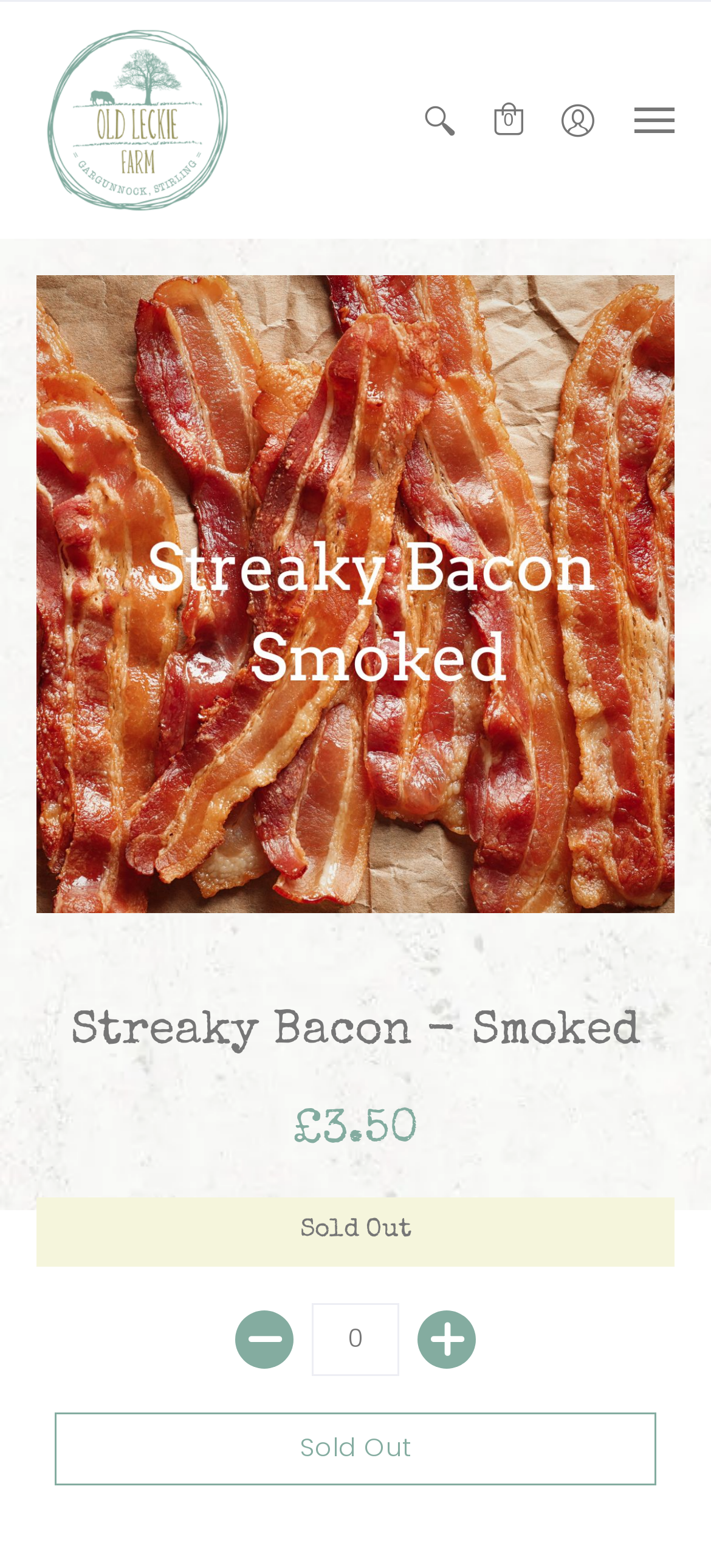Please find the bounding box coordinates of the element that you should click to achieve the following instruction: "Add to cart". The coordinates should be presented as four float numbers between 0 and 1: [left, top, right, bottom].

[0.587, 0.836, 0.669, 0.873]